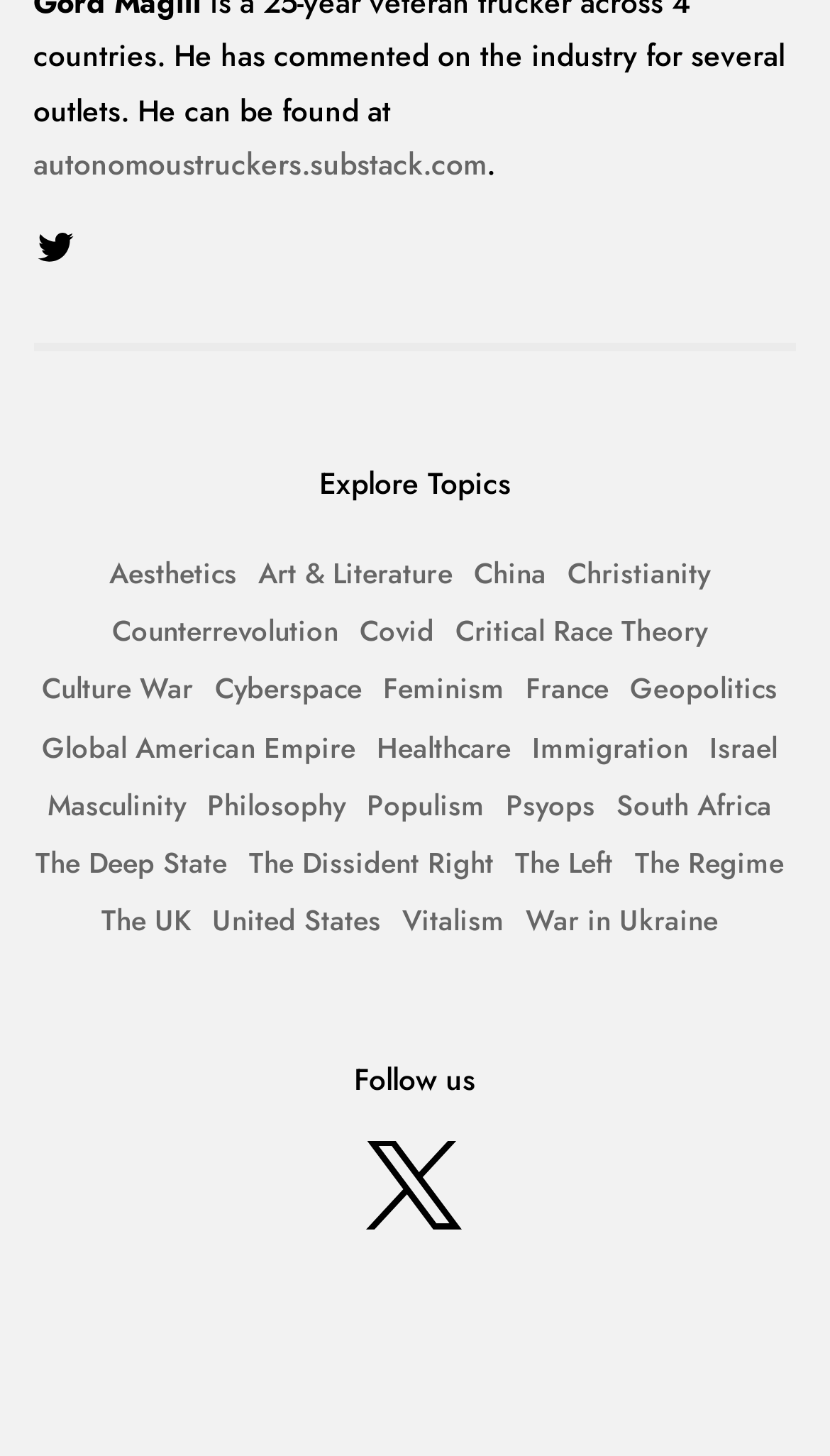Using the webpage screenshot, locate the HTML element that fits the following description and provide its bounding box: "Geopolitics".

[0.759, 0.458, 0.937, 0.489]